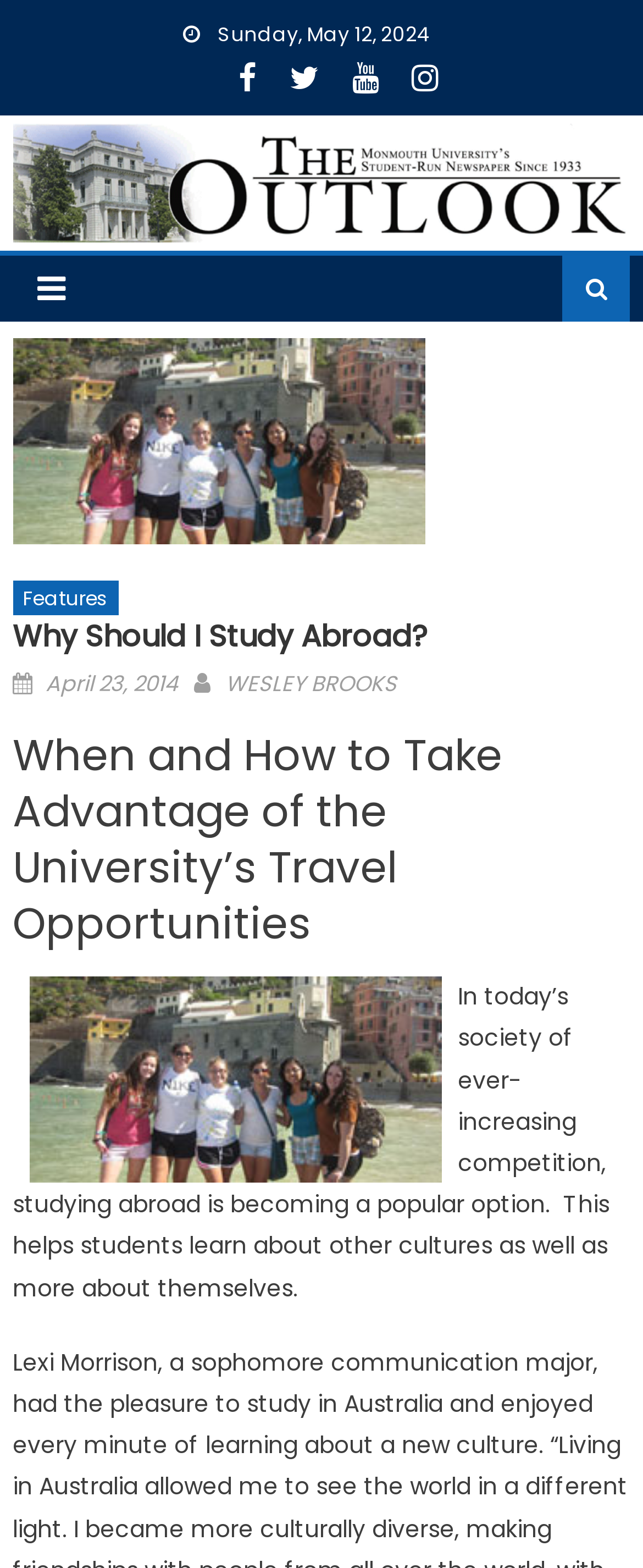How many social media links are there?
Please respond to the question with a detailed and informative answer.

I found the social media links by looking at the top section of the webpage, where I saw four links with icons, '', '', '', and ''. These are likely social media links, and there are four of them.